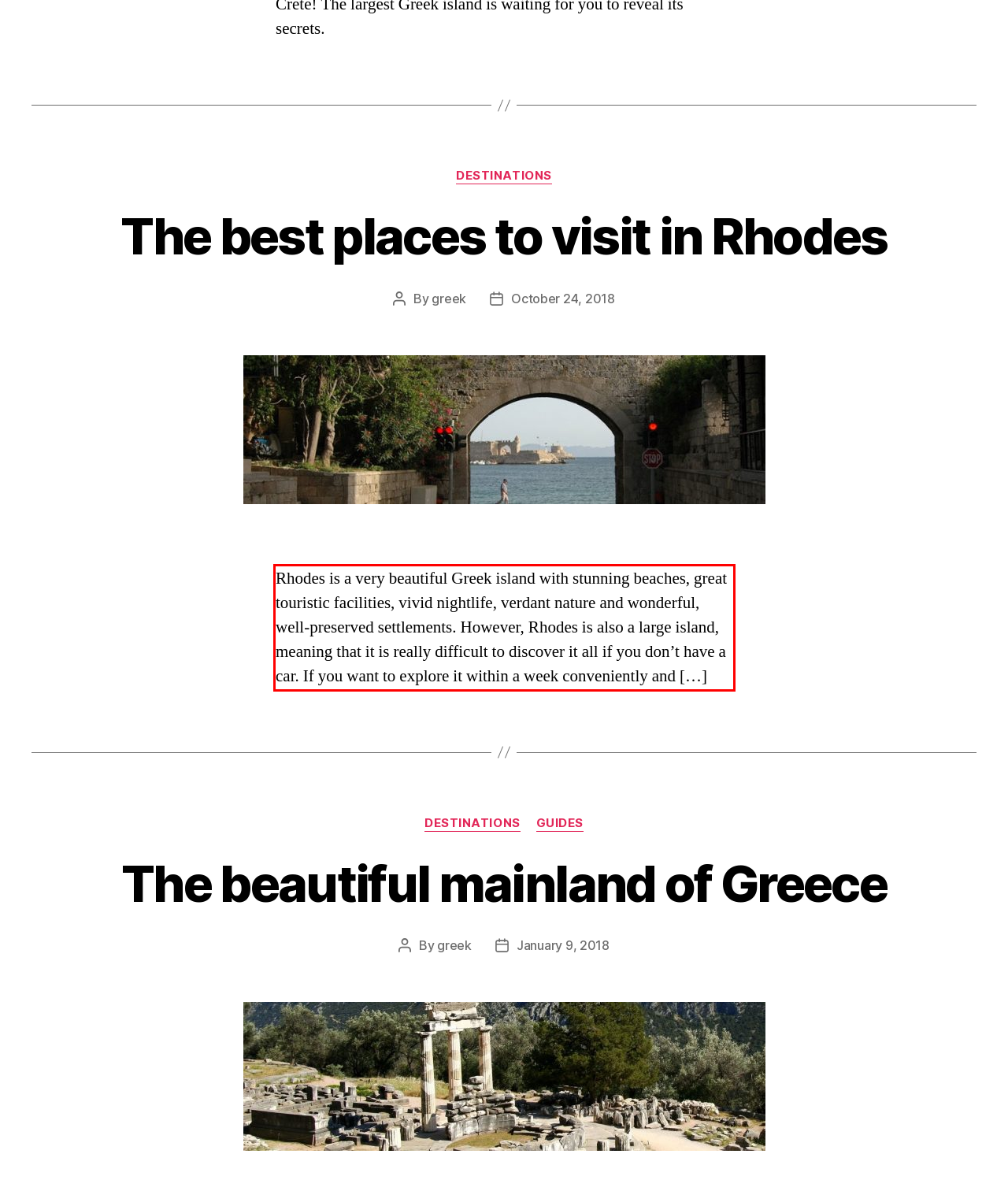Examine the screenshot of the webpage, locate the red bounding box, and perform OCR to extract the text contained within it.

Rhodes is a very beautiful Greek island with stunning beaches, great touristic facilities, vivid nightlife, verdant nature and wonderful, well-preserved settlements. However, Rhodes is also a large island, meaning that it is really difficult to discover it all if you don’t have a car. If you want to explore it within a week conveniently and […]